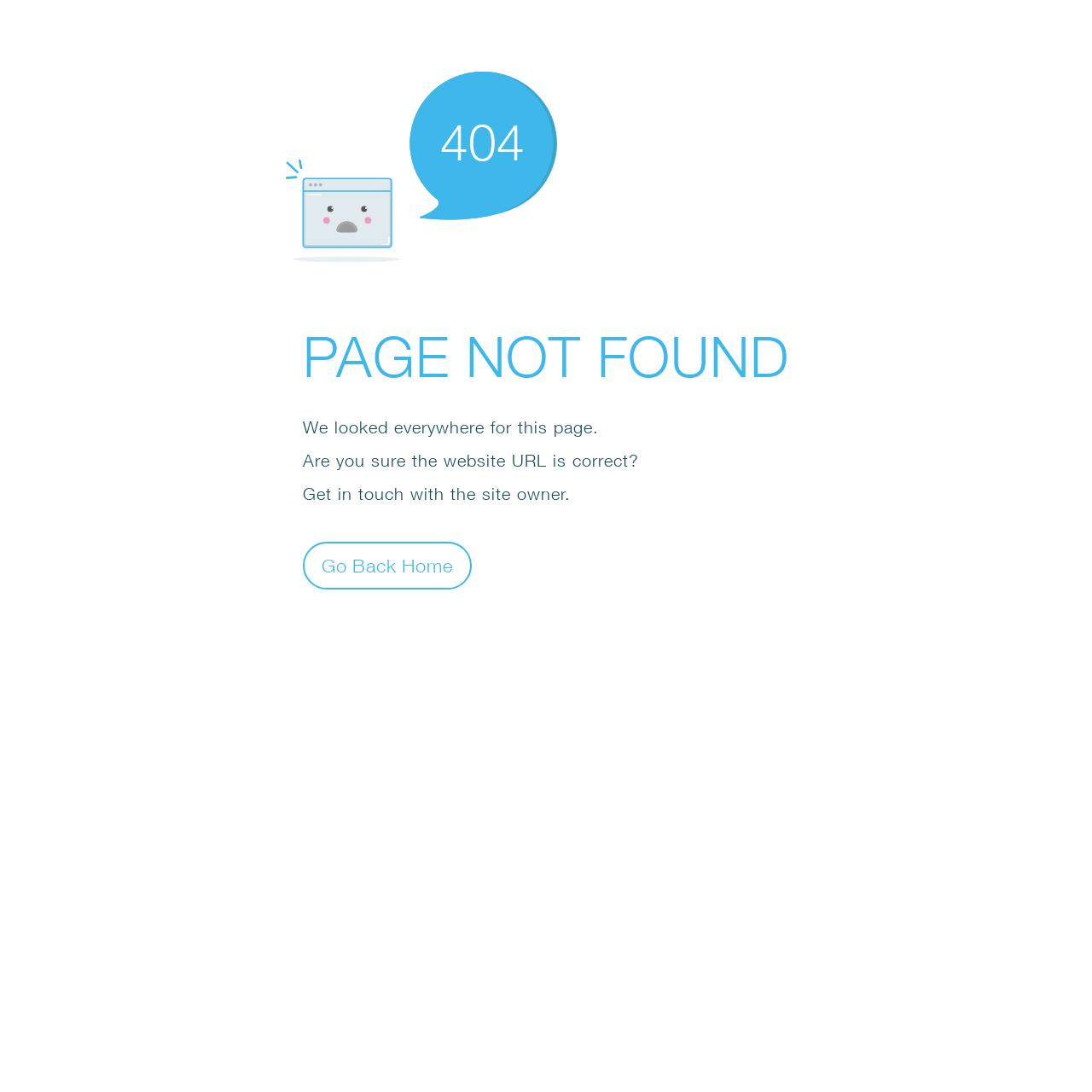Please give a concise answer to this question using a single word or phrase: 
What is the main error message?

PAGE NOT FOUND